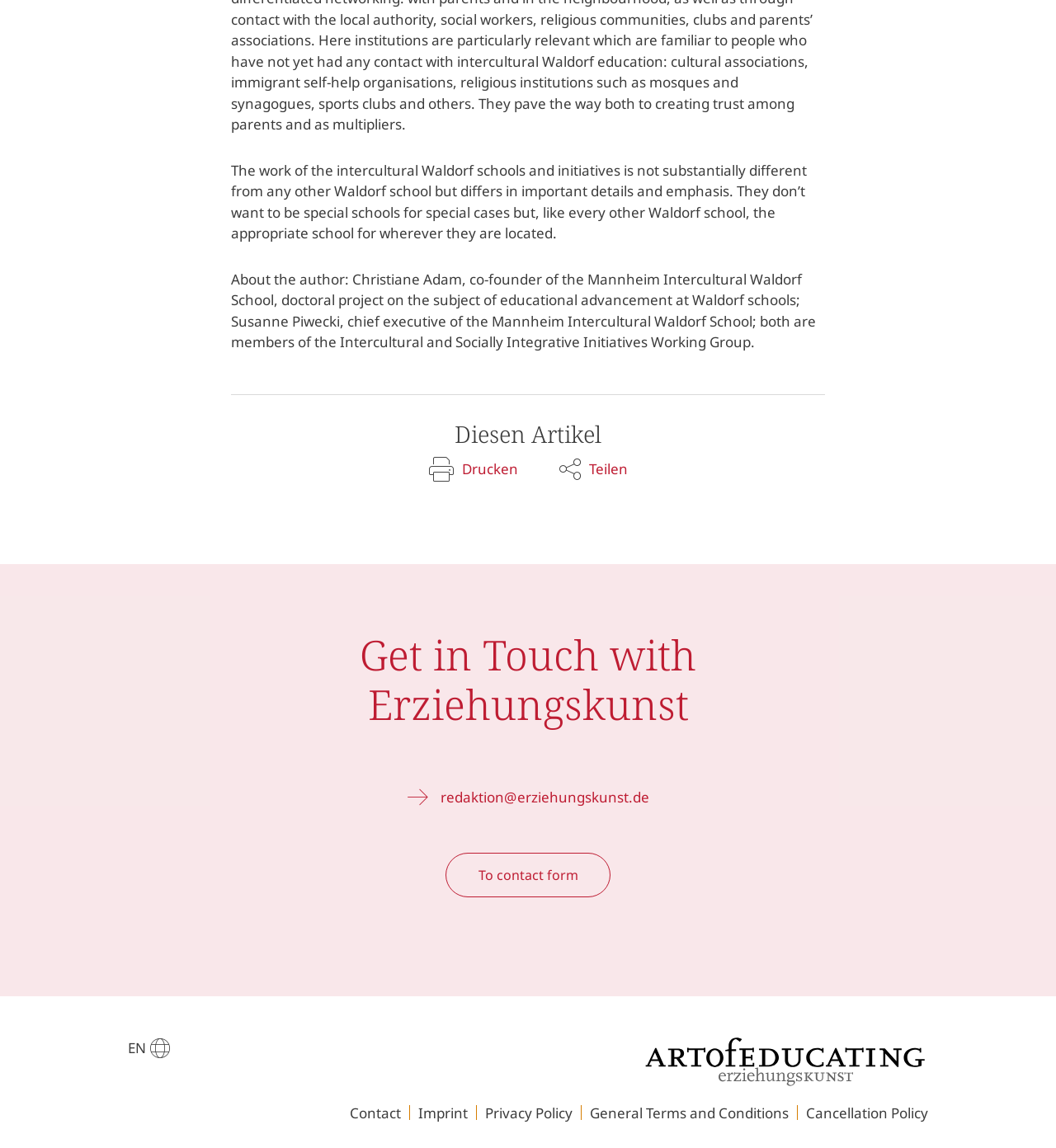What are the available pages on the website?
Give a one-word or short phrase answer based on the image.

Contact, Imprint, Privacy Policy, etc.